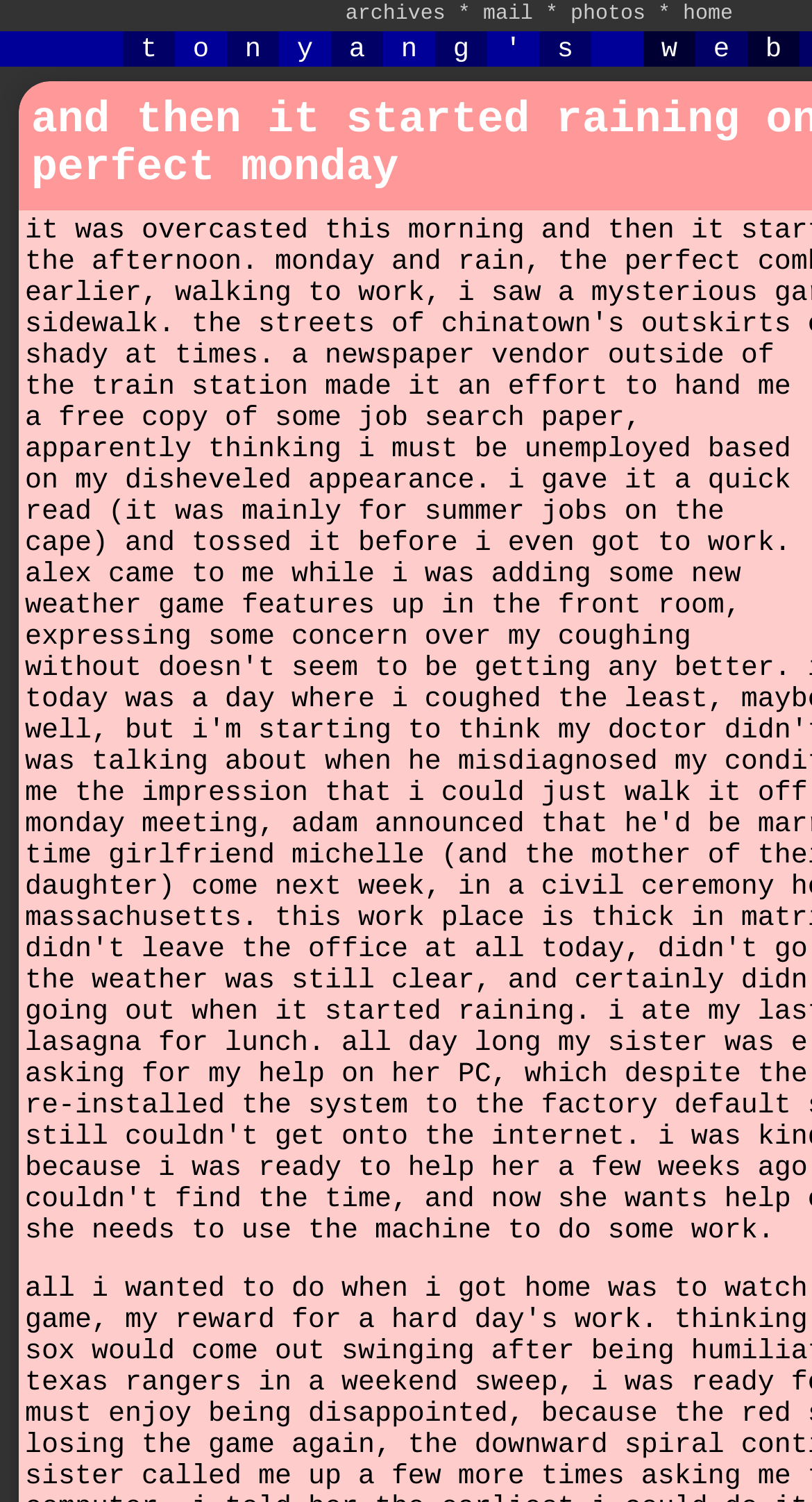Refer to the element description title="Facebook" and identify the corresponding bounding box in the screenshot. Format the coordinates as (top-left x, top-left y, bottom-right x, bottom-right y) with values in the range of 0 to 1.

None